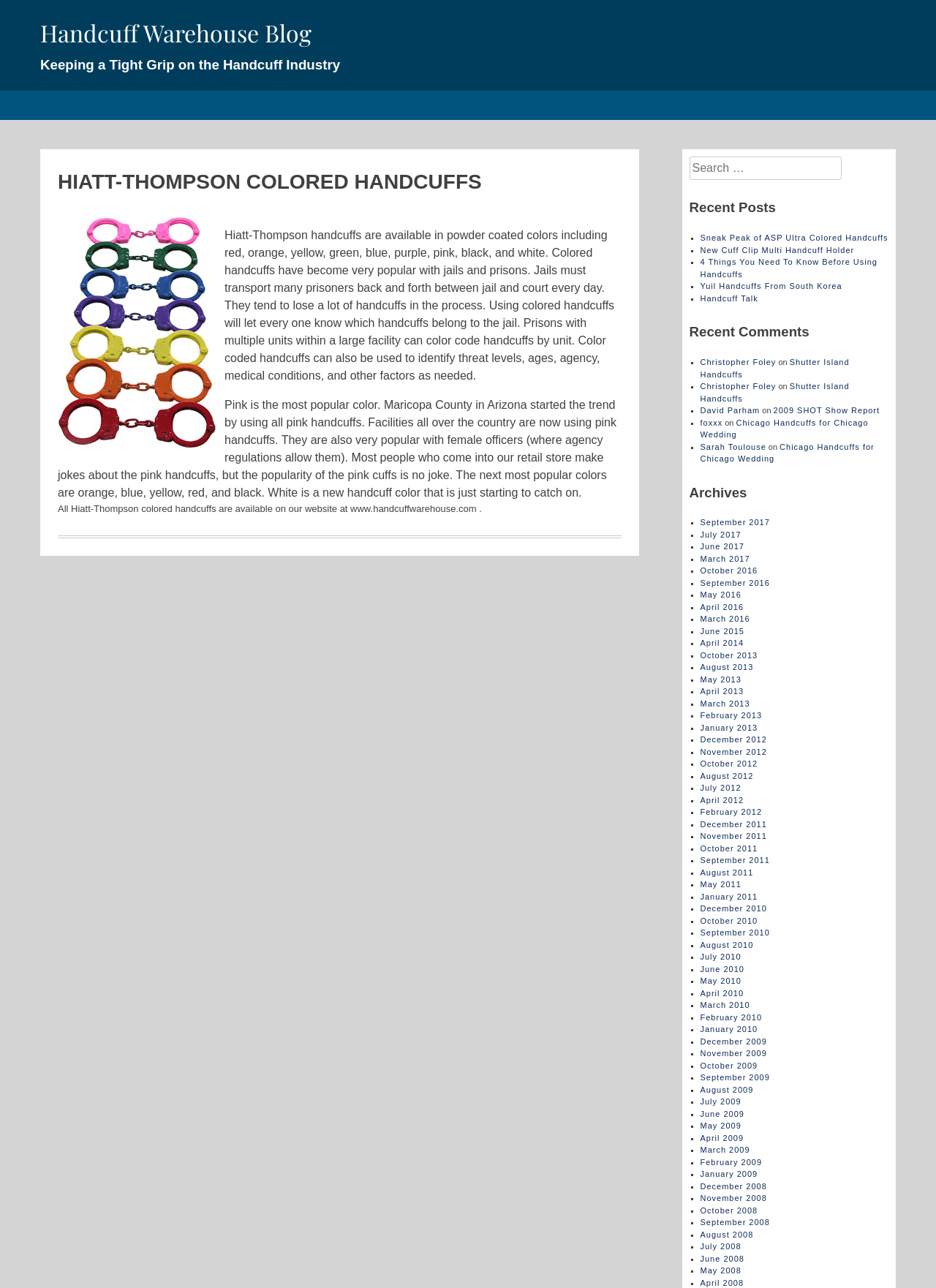Specify the bounding box coordinates of the element's region that should be clicked to achieve the following instruction: "Read article 'HIATT-THOMPSON COLORED HANDCUFFS'". The bounding box coordinates consist of four float numbers between 0 and 1, in the format [left, top, right, bottom].

[0.062, 0.129, 0.664, 0.153]